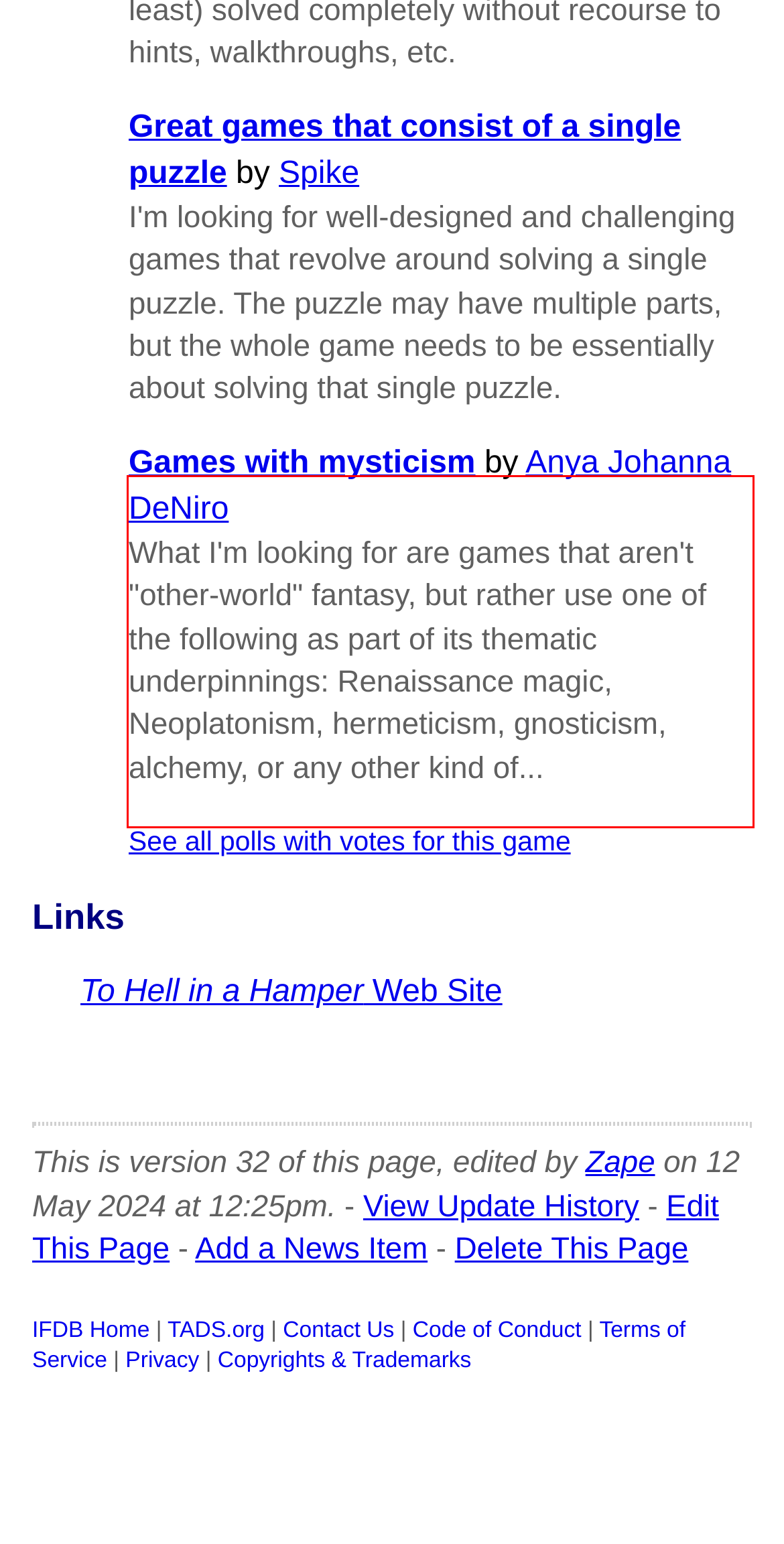From the screenshot of the webpage, locate the red bounding box and extract the text contained within that area.

Games with mysticism by Anya Johanna DeNiro What I'm looking for are games that aren't "other-world" fantasy, but rather use one of the following as part of its thematic underpinnings: Renaissance magic, Neoplatonism, hermeticism, gnosticism, alchemy, or any other kind of...